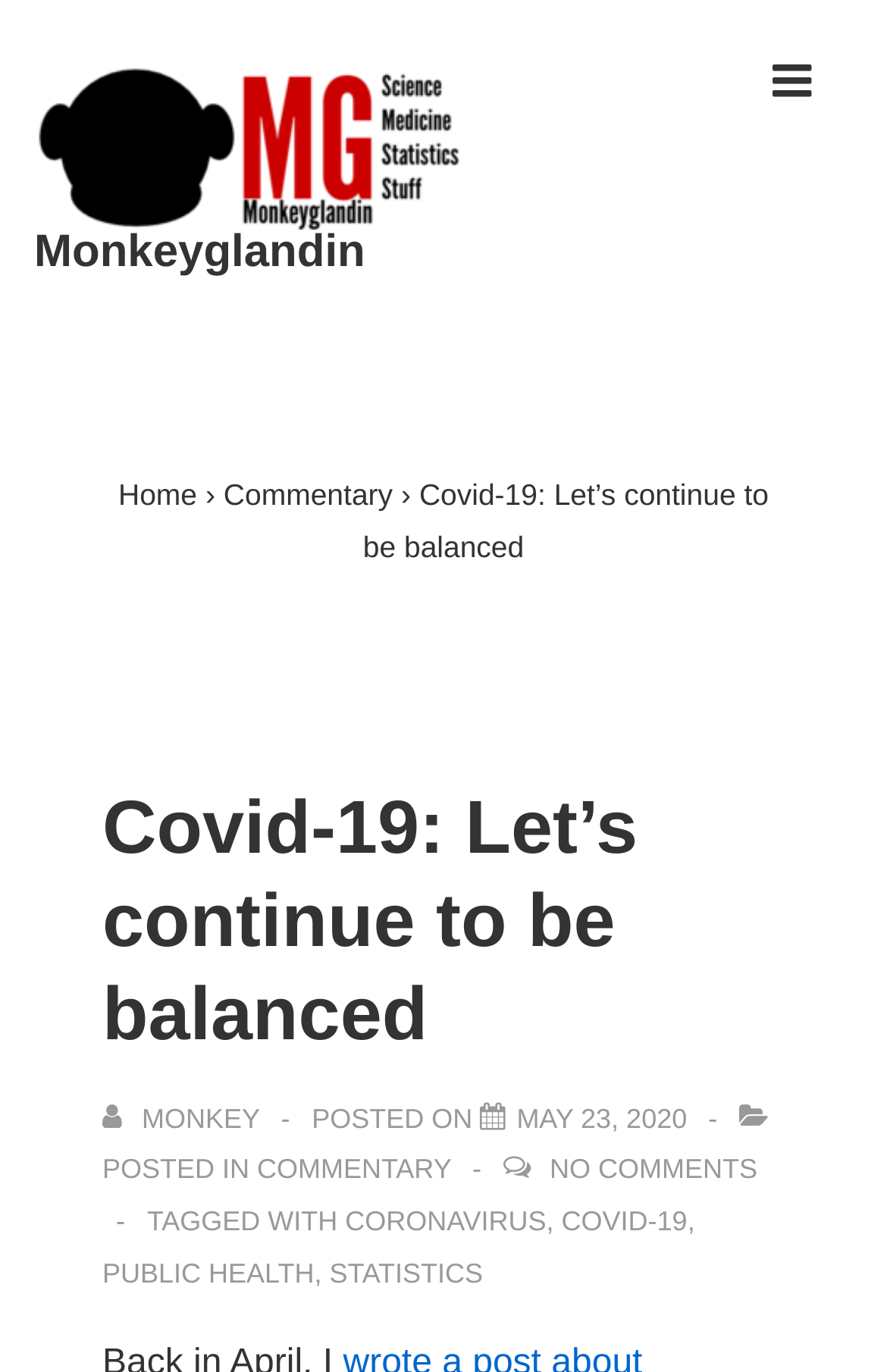Determine the bounding box for the described UI element: "coronavirus".

[0.389, 0.879, 0.616, 0.902]